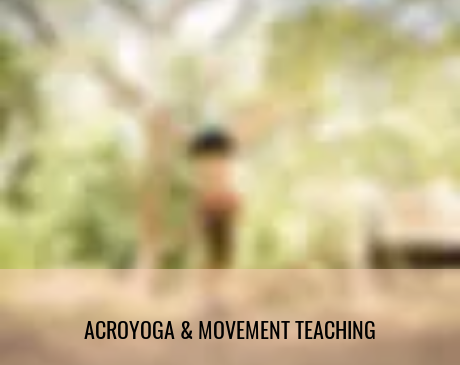What is the focus of the teaching practices?
Kindly answer the question with as much detail as you can.

The text overlay 'ACROYOGA & MOVEMENT TEACHING' hints at the focus on teaching practices that encourage upside-down poses and playful exploration through movement, suggesting that the instructors are emphasizing these aspects in their teaching.